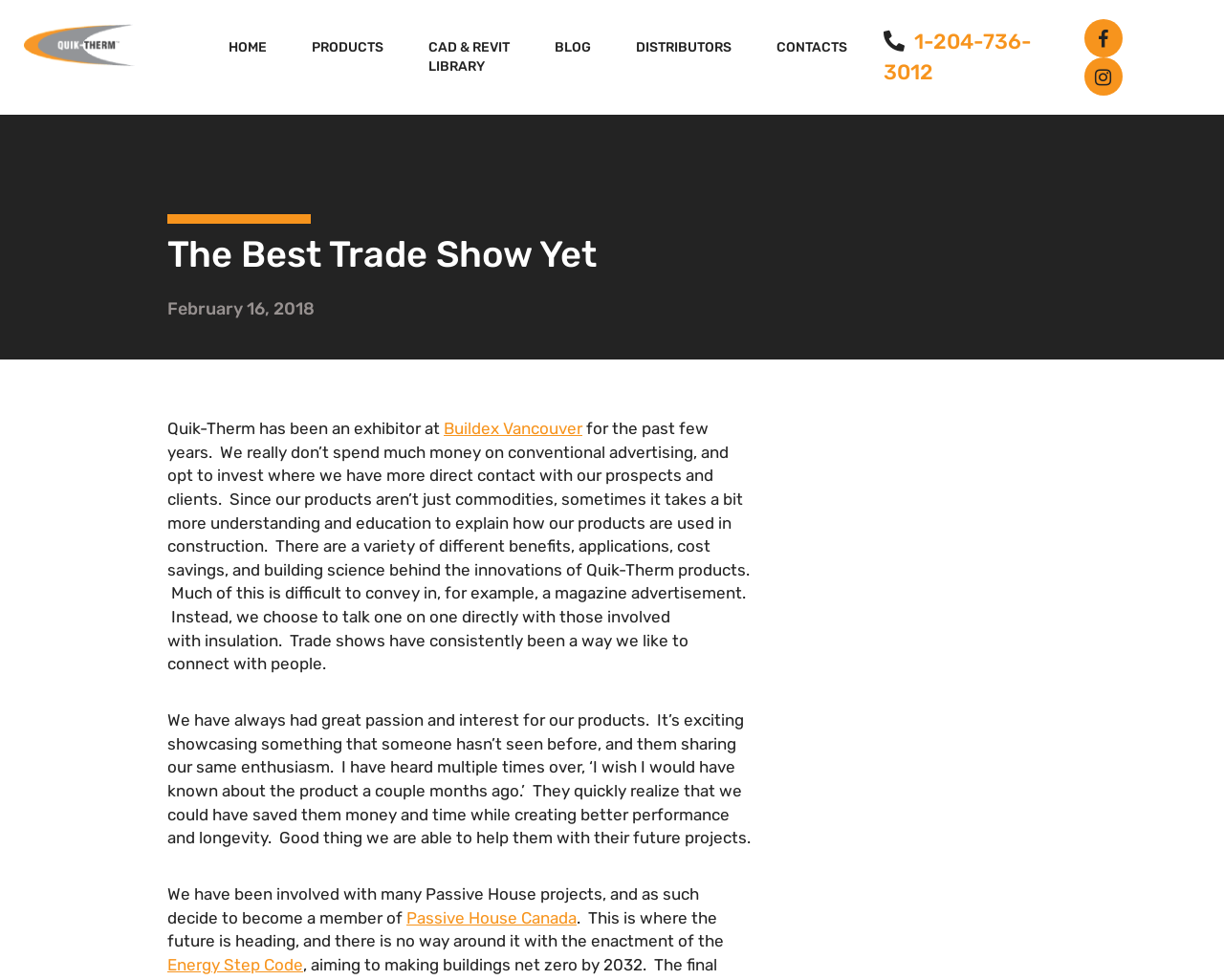Please find the bounding box coordinates for the clickable element needed to perform this instruction: "Call the phone number".

[0.722, 0.027, 0.87, 0.09]